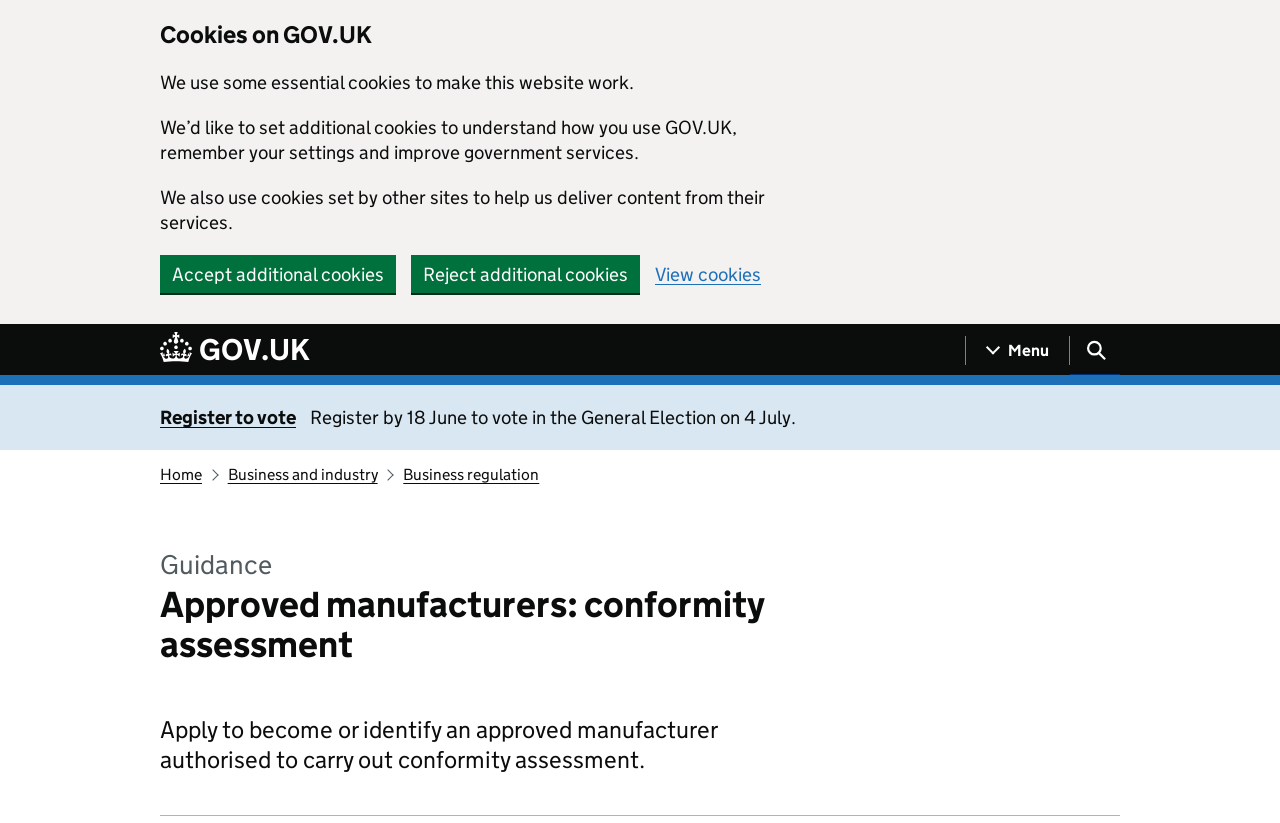Determine the bounding box coordinates of the element that should be clicked to execute the following command: "Search GOV.UK".

[0.836, 0.395, 0.875, 0.456]